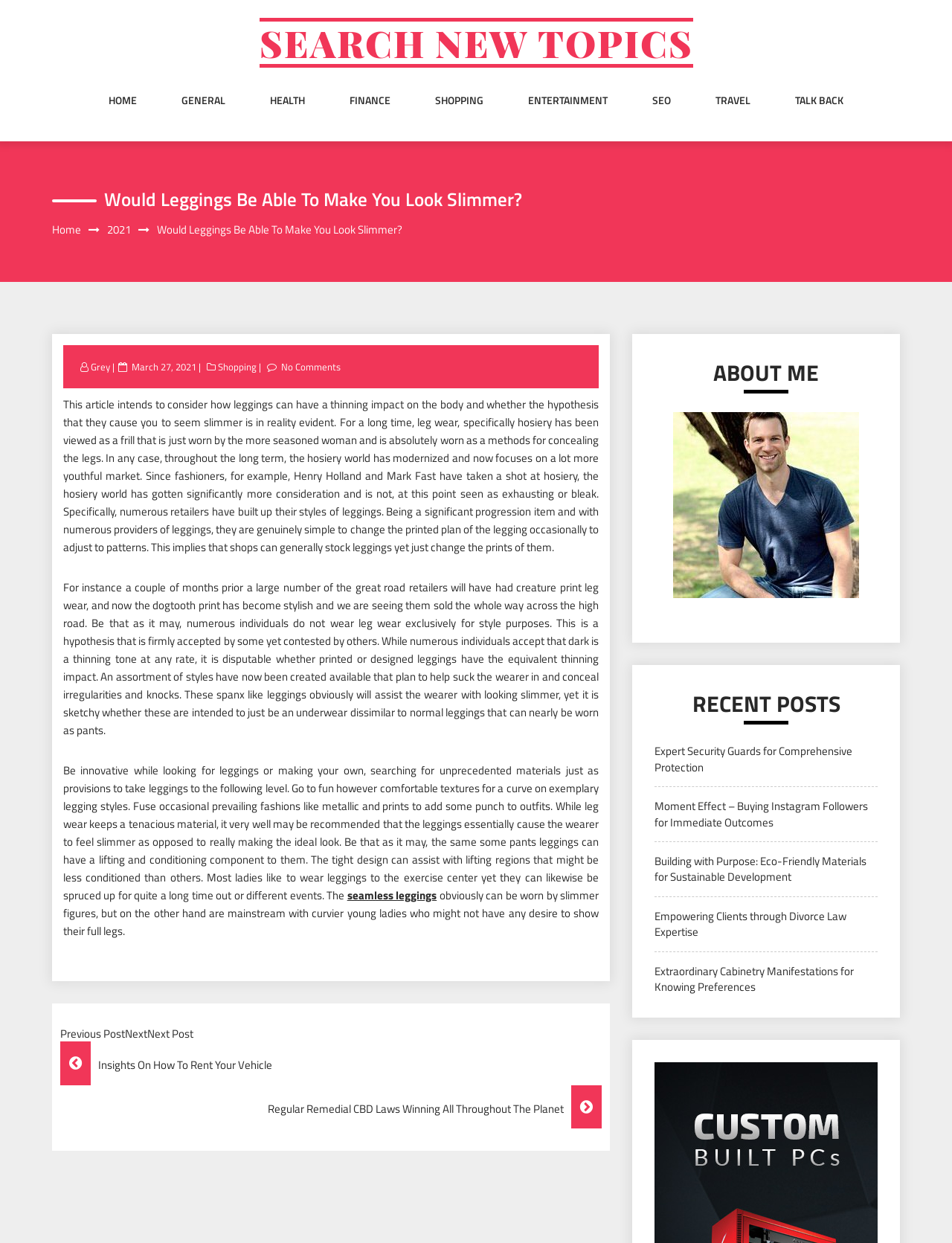Provide an in-depth caption for the contents of the webpage.

This webpage is an article discussing the impact of leggings on the body, specifically whether they can make a person appear slimmer. The page has a heading "Would Leggings Be Able To Make You Look Slimmer?" at the top, followed by a navigation menu with links to various topics such as "HOME", "GENERAL", "HEALTH", and "SHOPPING".

Below the navigation menu, there is a heading "Would Leggings Be Able To Make You Look Slimmer?" again, followed by a brief introduction to the article. The article is divided into three paragraphs, each discussing the history of leggings, their modernization, and their potential to create a slimming effect.

To the right of the article, there is a sidebar with headings "ABOUT ME" and "RECENT POSTS". The "RECENT POSTS" section lists five links to other articles, including "Expert Security Guards for Comprehensive Protection", "Moment Effect – Buying Instagram Followers for Immediate Outcomes", and "Building with Purpose: Eco-Friendly Materials for Sustainable Development".

At the bottom of the page, there is a "Post Navigation" section with links to previous and next posts.